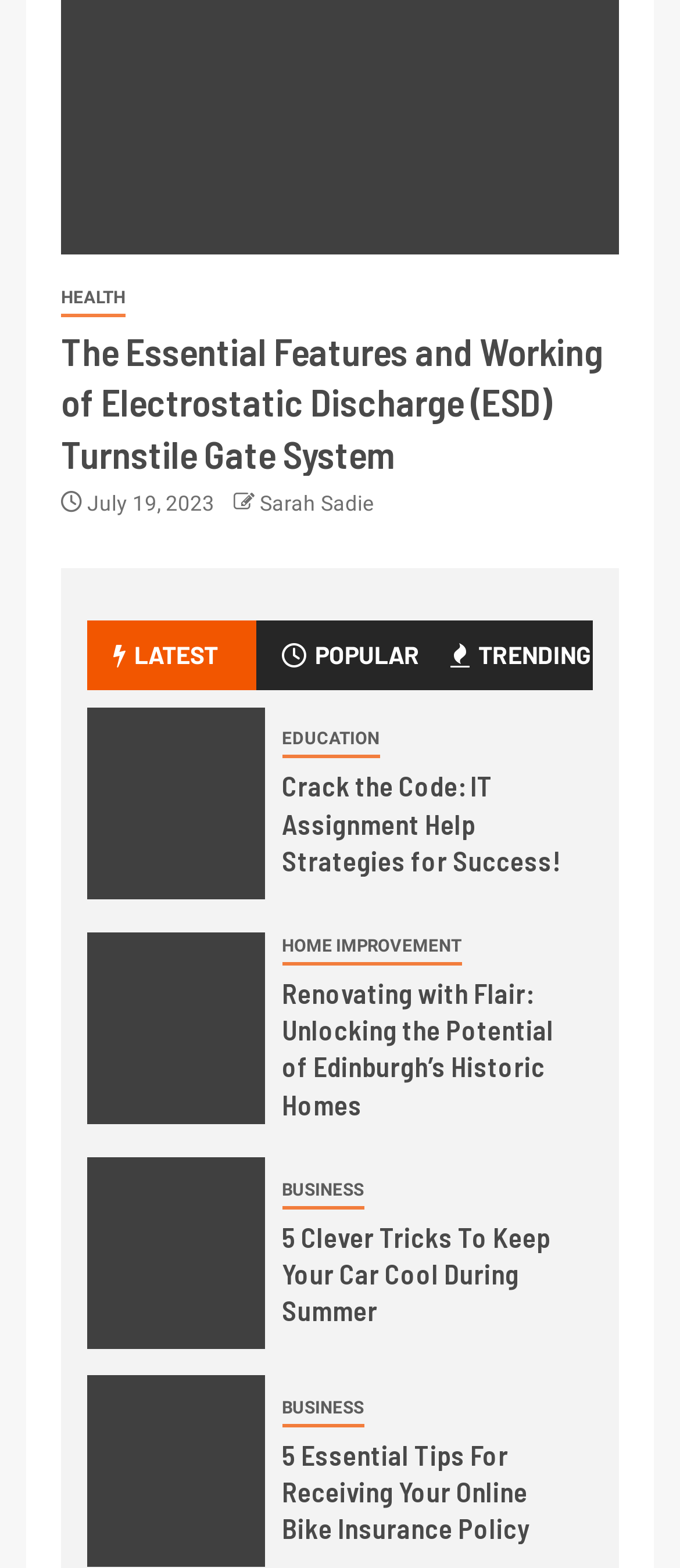Please answer the following question using a single word or phrase: 
How many tabs are available?

3